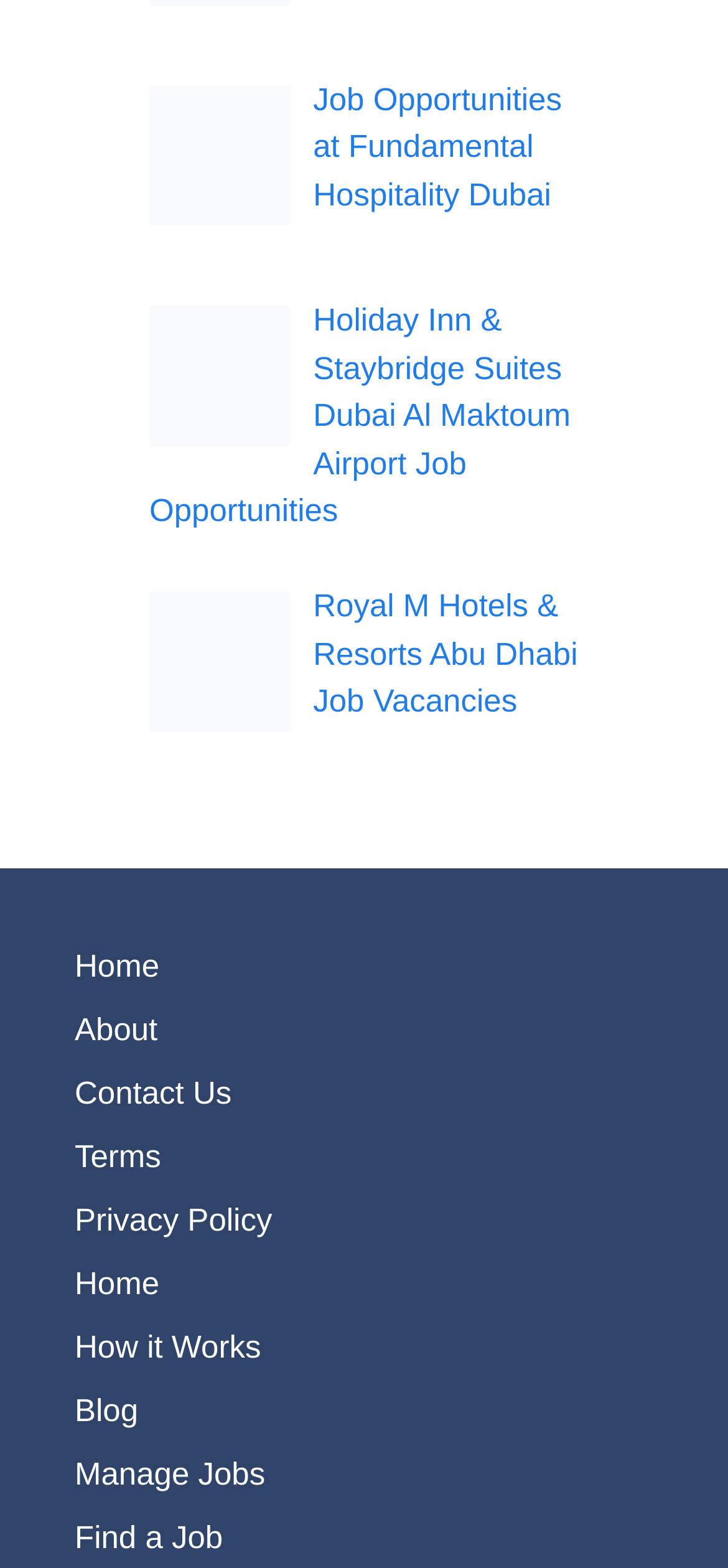Using the information shown in the image, answer the question with as much detail as possible: What is the name of the hotel in the second job opportunity?

By looking at the second link on the webpage, we can see that it says 'Staybridge Suites Dubai Al Maktoum Airport Holiday Inn & Staybridge Suites Dubai Al Maktoum Airport Job Opportunities', so the name of the hotel is Staybridge Suites Dubai Al Maktoum Airport.